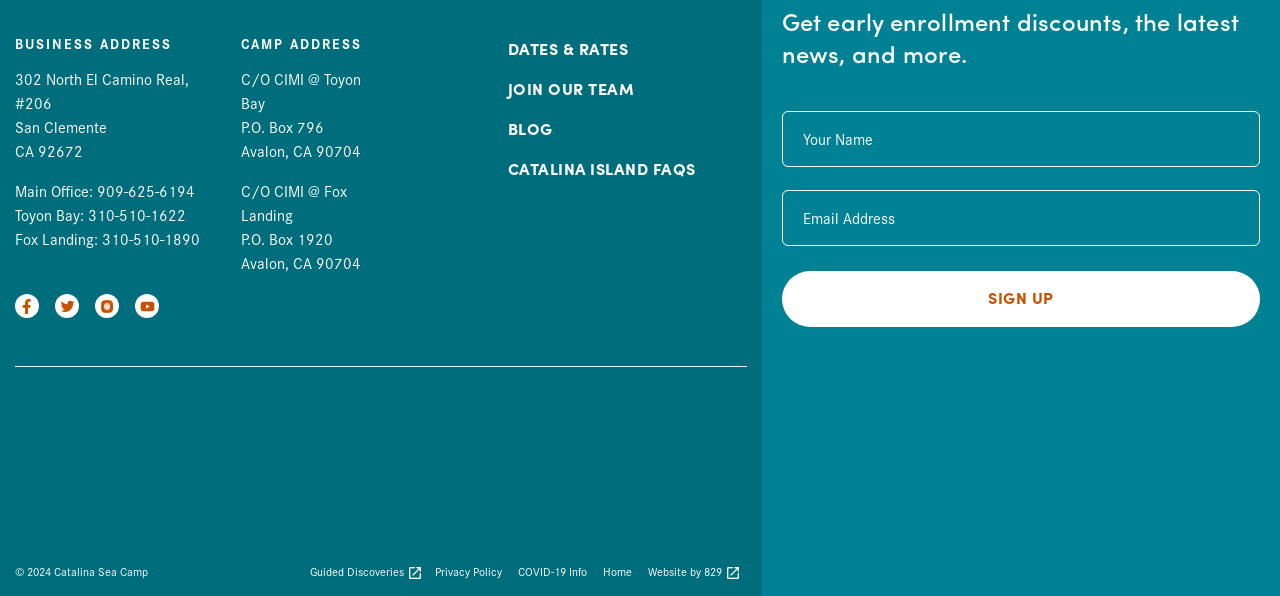Mark the bounding box of the element that matches the following description: "value="Subscribe"".

None